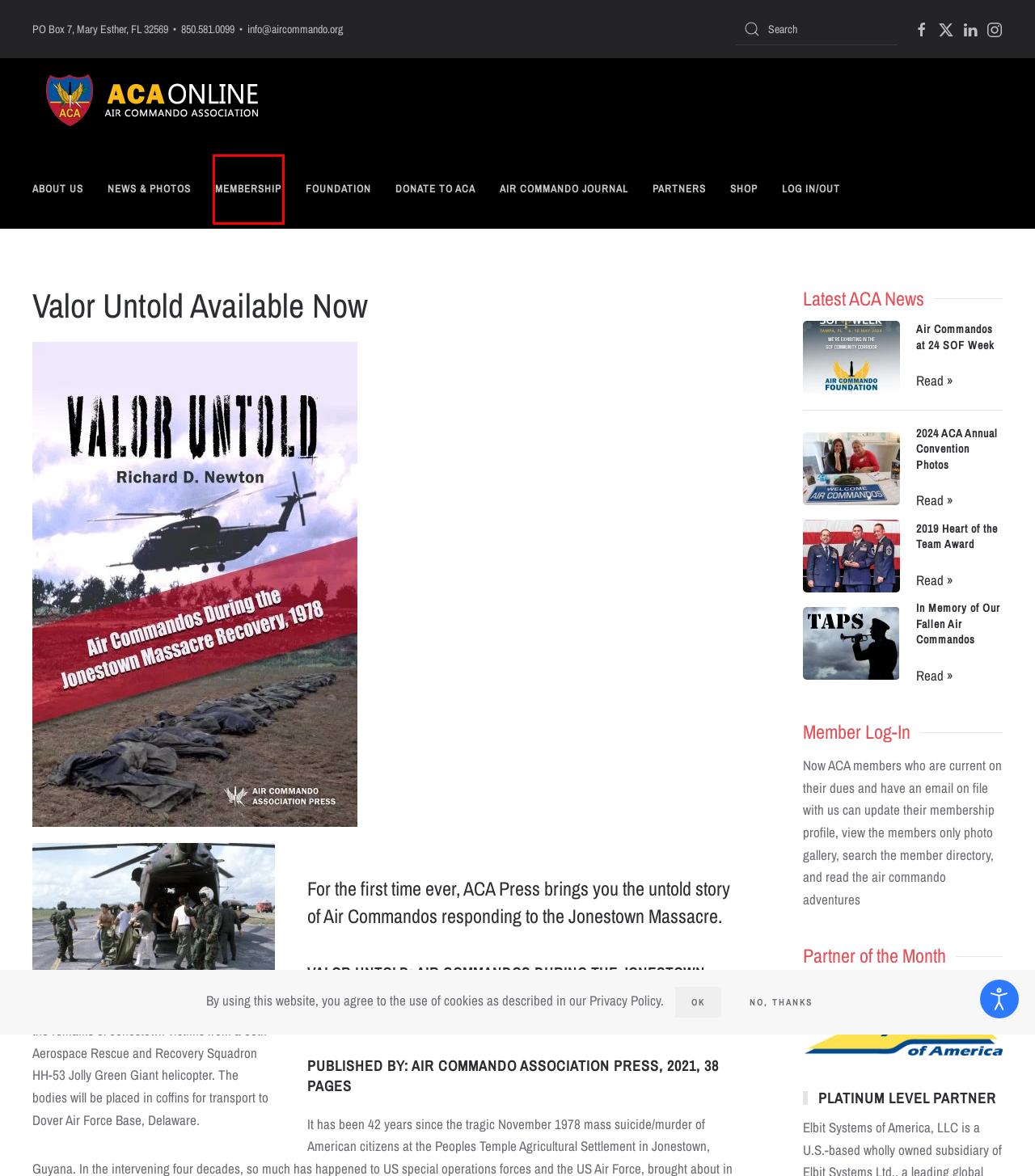Given a webpage screenshot featuring a red rectangle around a UI element, please determine the best description for the new webpage that appears after the element within the bounding box is clicked. The options are:
A. Air Commando Community Corporate Partner Program
B. Air Commando Association News and Updates
C. 2019 Heart of the Team Award - Air Commando Association
D. Membership - Air Commando Association
E. Member Log In - Air Commando Association
F. Air Commandos at 24 SOF Week
G. Air Commando Association, Inc.
H. 2024 ACA Annual Convention Photos - Air Commando Association

D